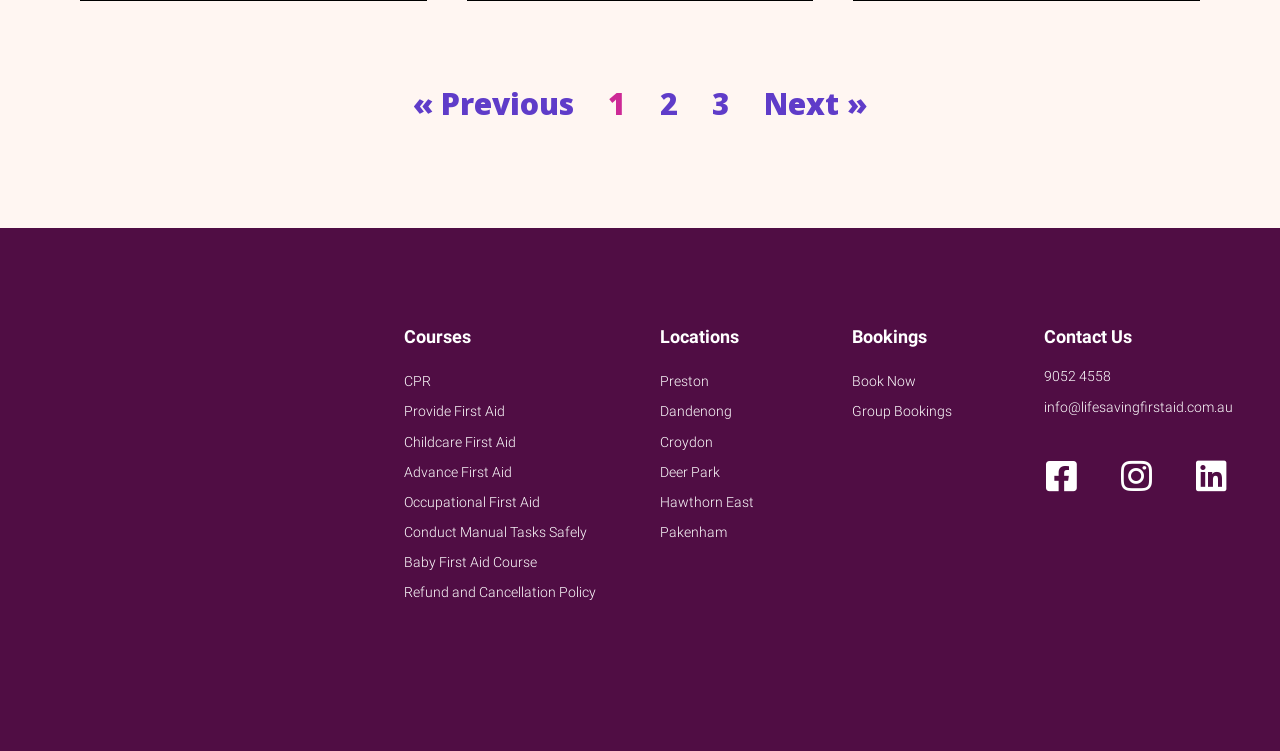Determine the bounding box coordinates of the region to click in order to accomplish the following instruction: "View locations in Preston". Provide the coordinates as four float numbers between 0 and 1, specifically [left, top, right, bottom].

[0.5, 0.488, 0.65, 0.528]